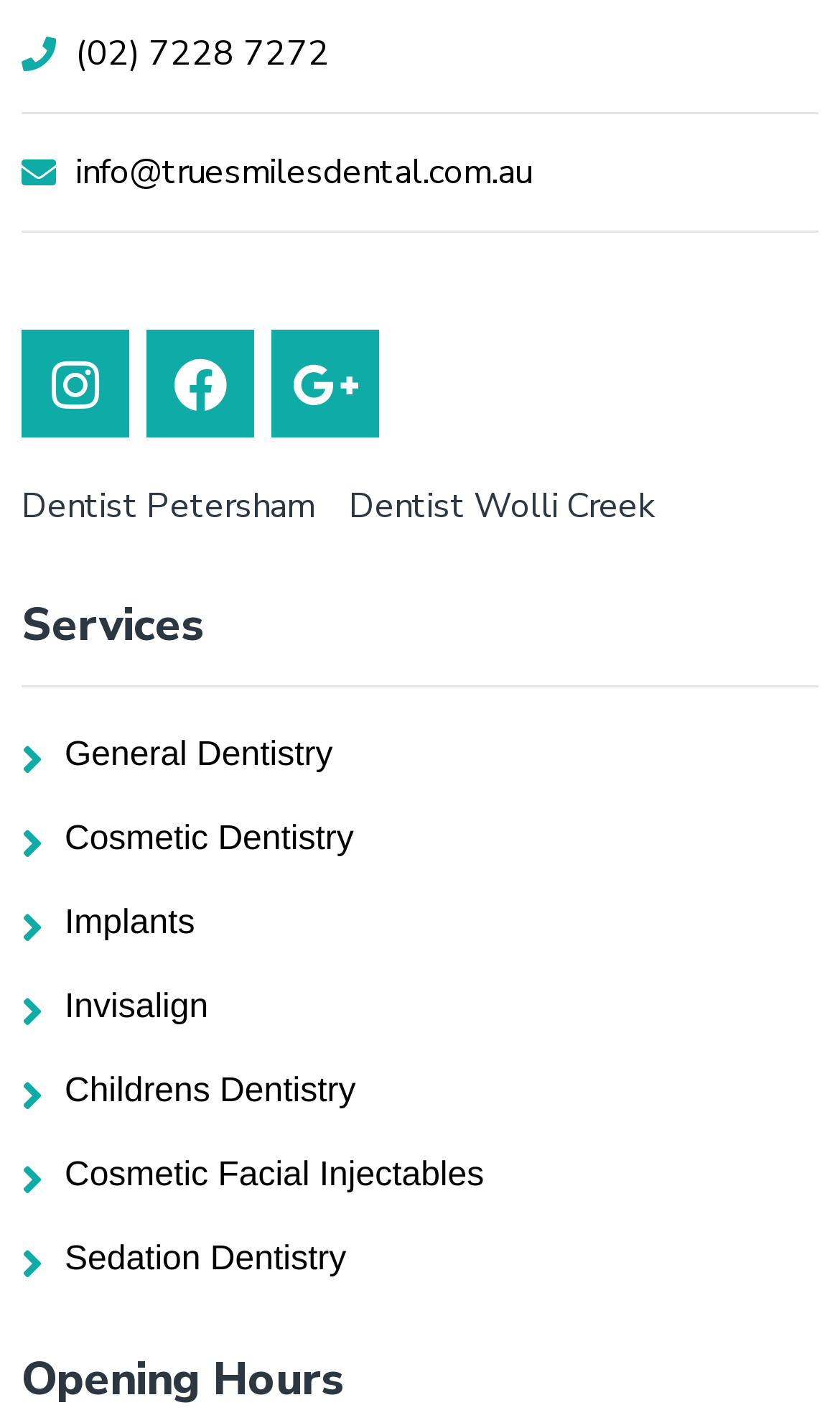Please indicate the bounding box coordinates for the clickable area to complete the following task: "Check opening hours". The coordinates should be specified as four float numbers between 0 and 1, i.e., [left, top, right, bottom].

[0.026, 0.947, 0.974, 0.986]